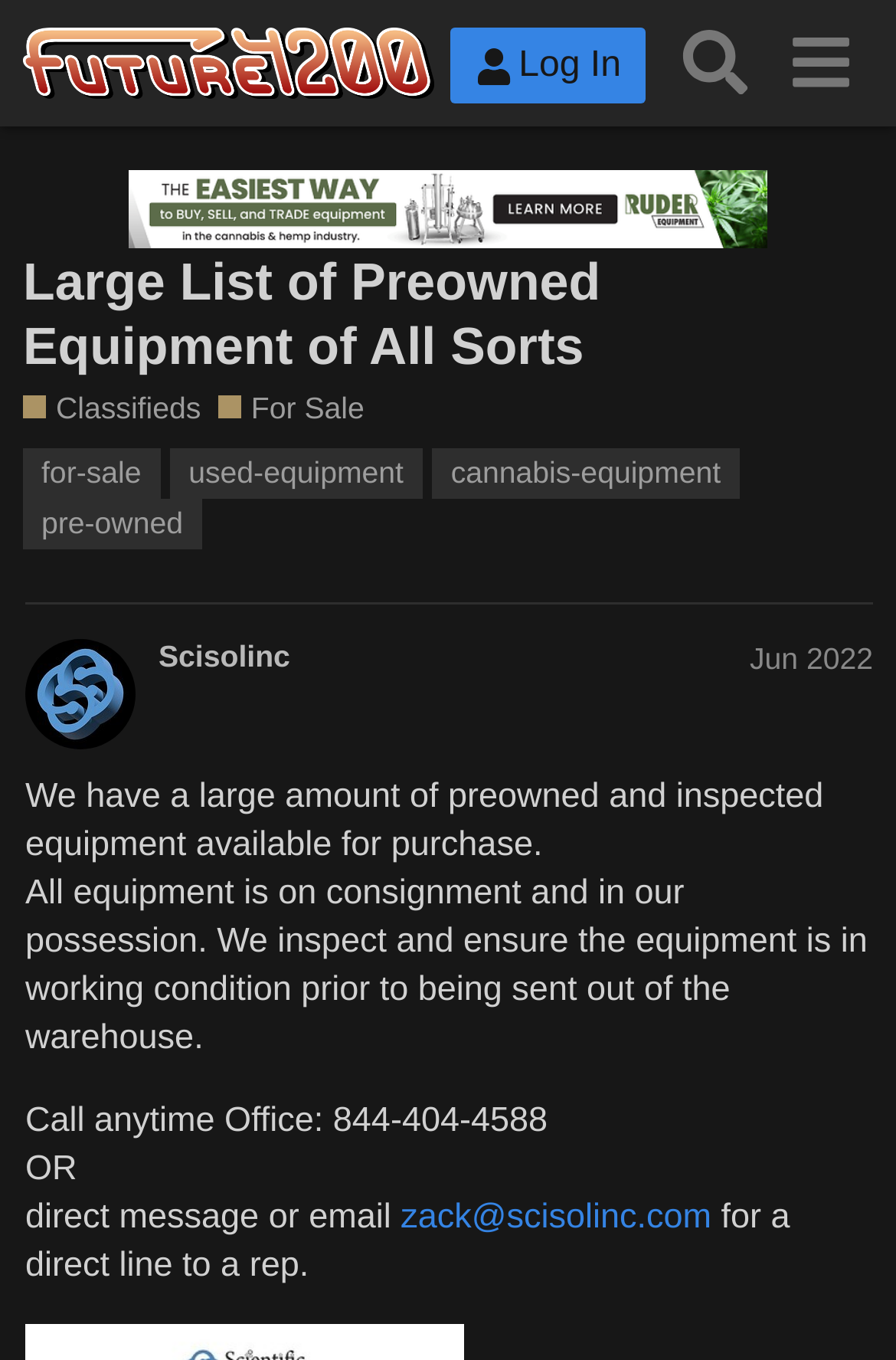How can I contact the seller?
Please analyze the image and answer the question with as much detail as possible.

I found a section on the webpage that provides contact information. It says 'Call anytime Office: 844-404-4588' and also provides an email address 'zack@scisolinc.com' and mentions the option to send a direct message. This suggests that I can contact the seller by calling the office phone number or by sending an email or direct message.